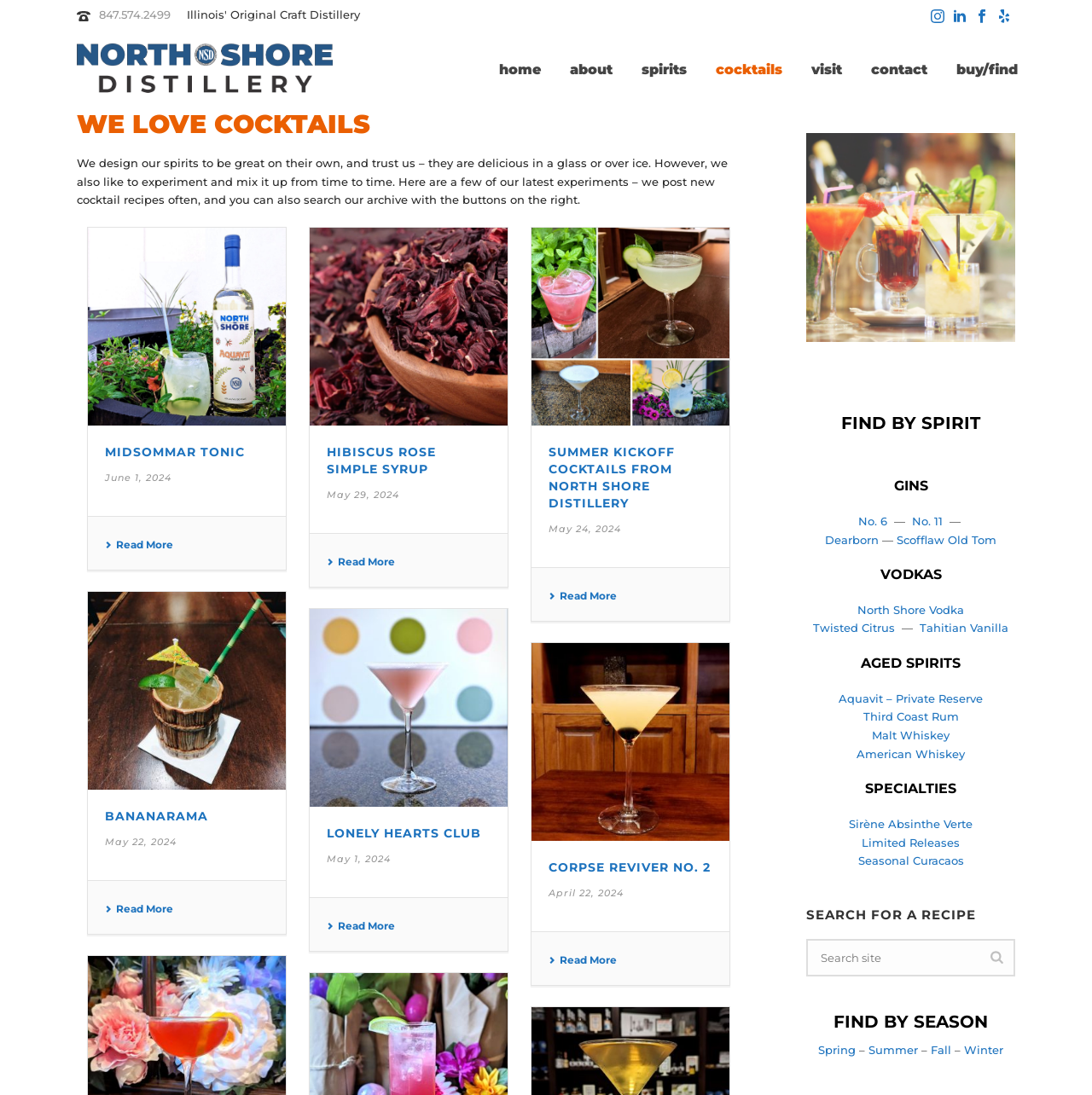What is the title of the first cocktail recipe?
Utilize the information in the image to give a detailed answer to the question.

I looked at the first article on the webpage and found that the title of the first cocktail recipe is 'MIDSOMMAR TONIC', which is indicated by the heading element.